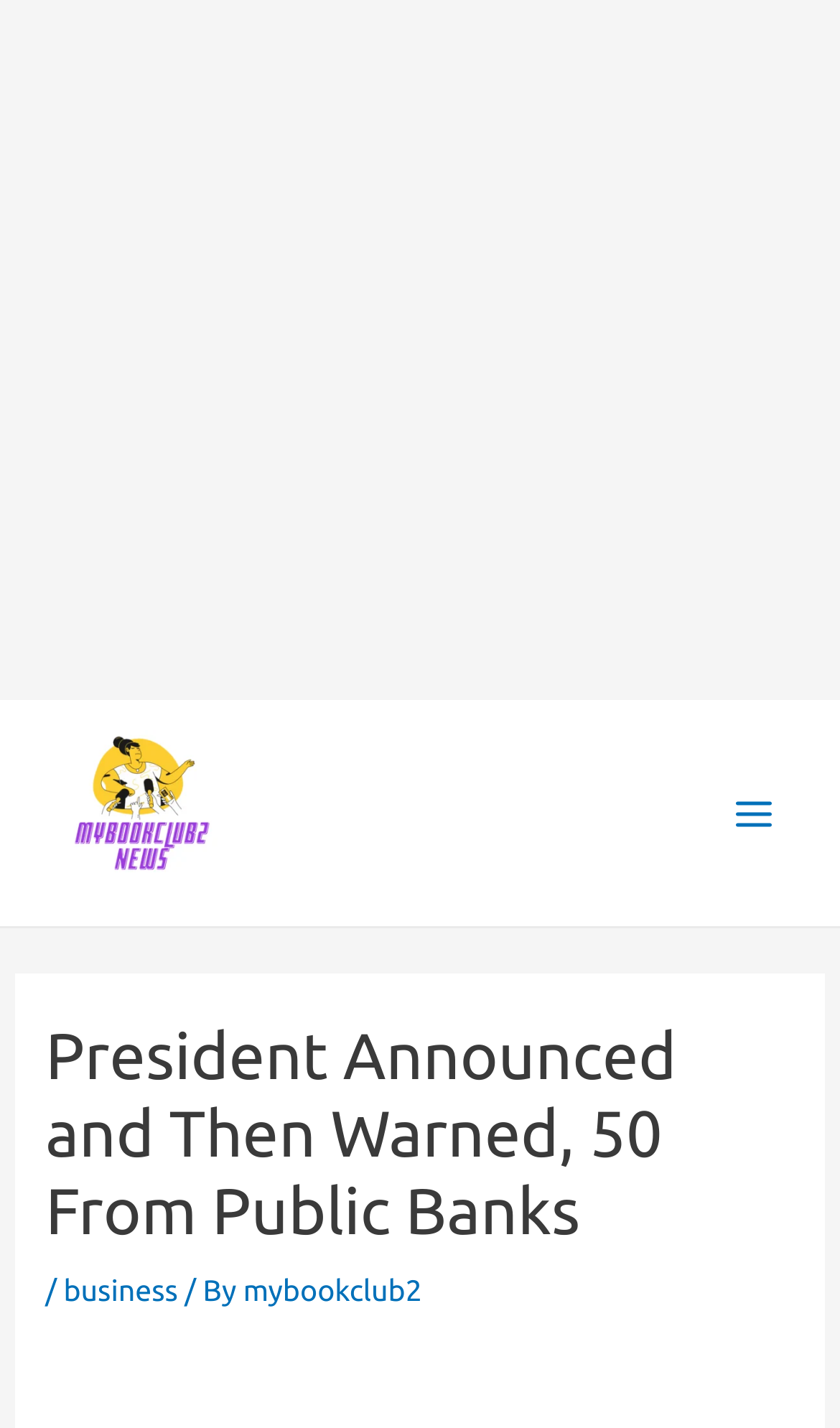Provide the bounding box coordinates for the specified HTML element described in this description: "business". The coordinates should be four float numbers ranging from 0 to 1, in the format [left, top, right, bottom].

[0.076, 0.892, 0.212, 0.916]